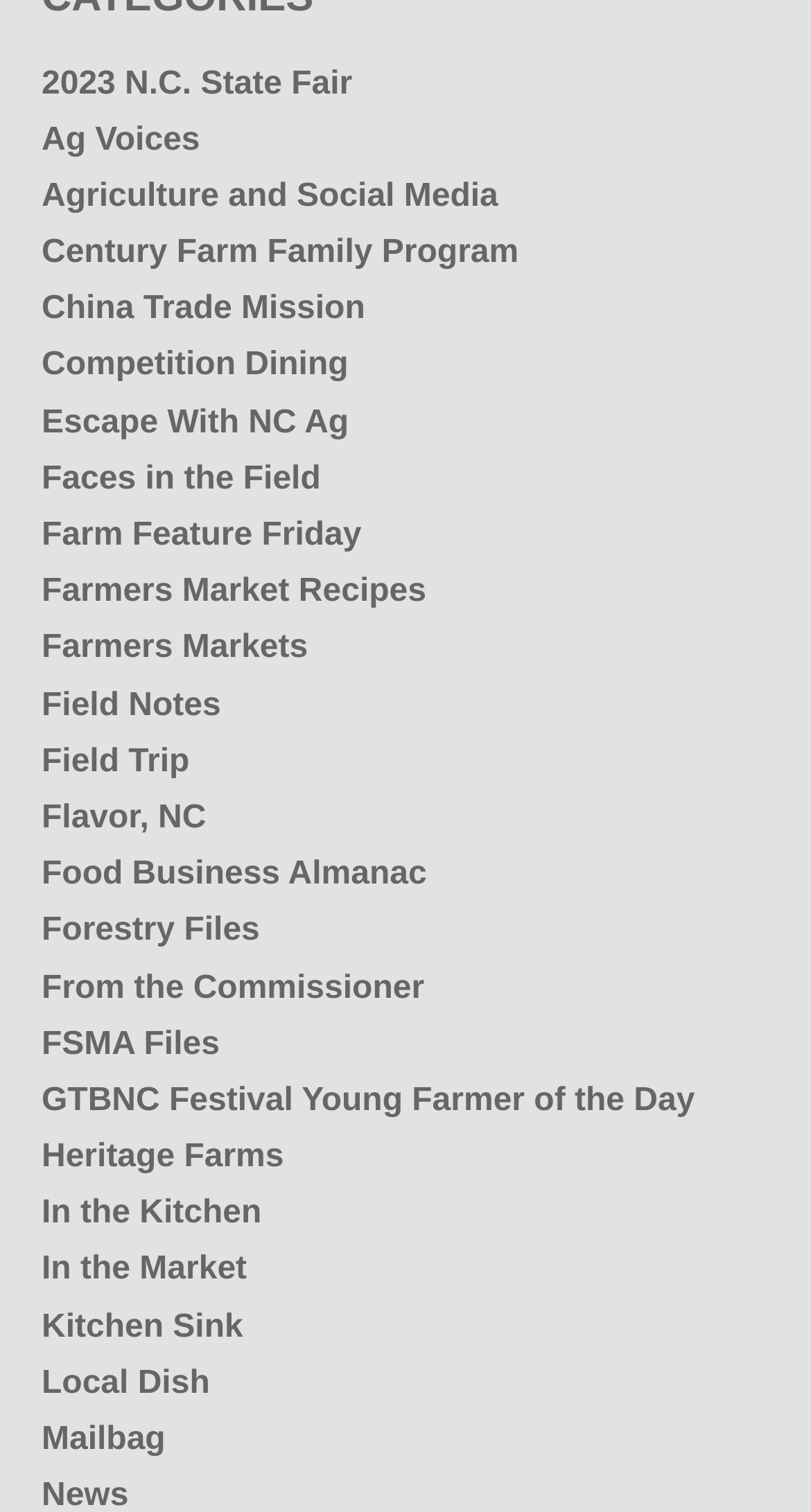Please identify the bounding box coordinates of the element's region that needs to be clicked to fulfill the following instruction: "visit 2023 N.C. State Fair". The bounding box coordinates should consist of four float numbers between 0 and 1, i.e., [left, top, right, bottom].

[0.051, 0.043, 0.434, 0.067]